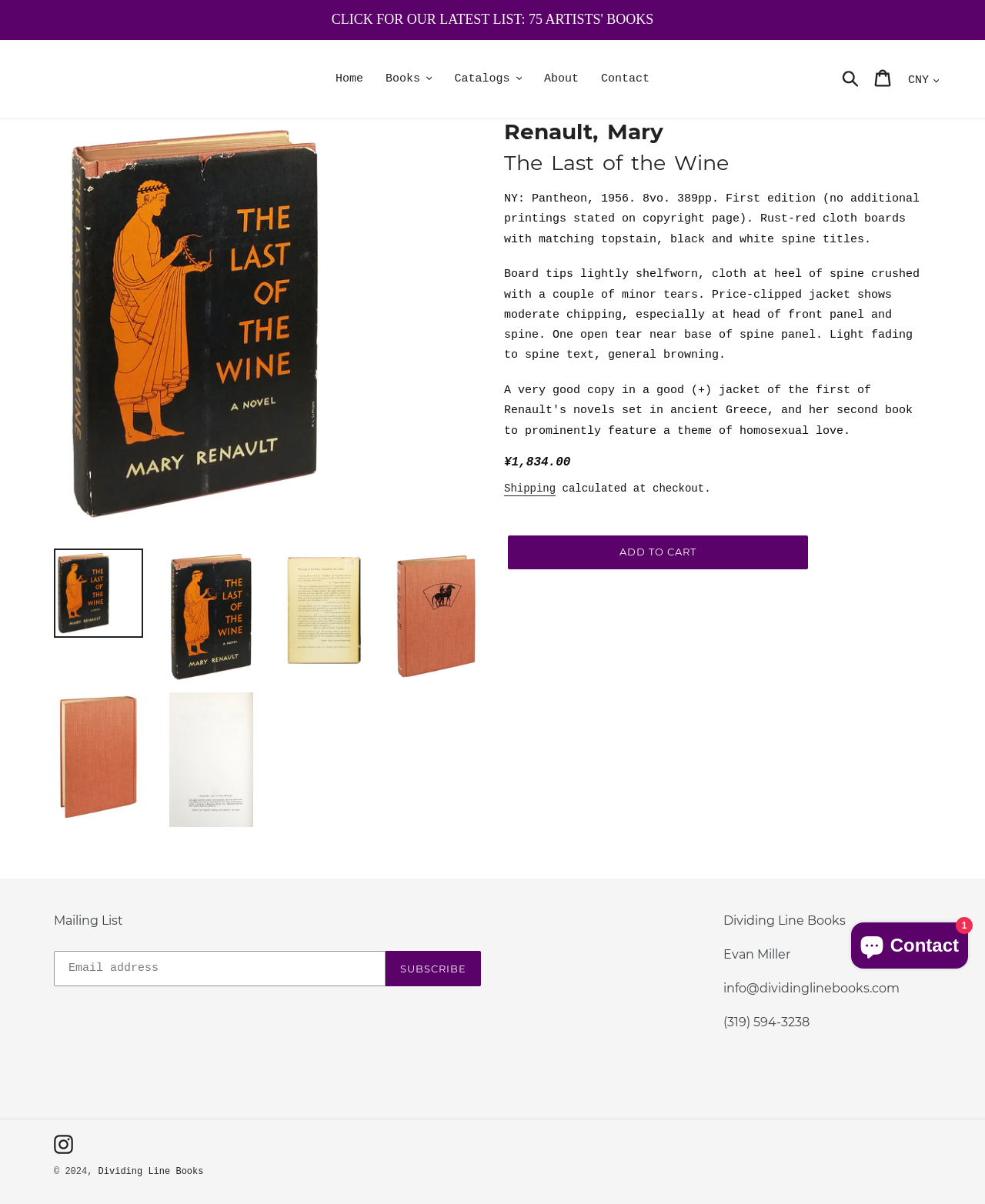What is the price of the book?
Provide a detailed and well-explained answer to the question.

I found the answer by looking at the book information section, where the price is listed as 'Regular price' followed by the amount '¥1,834.00'.